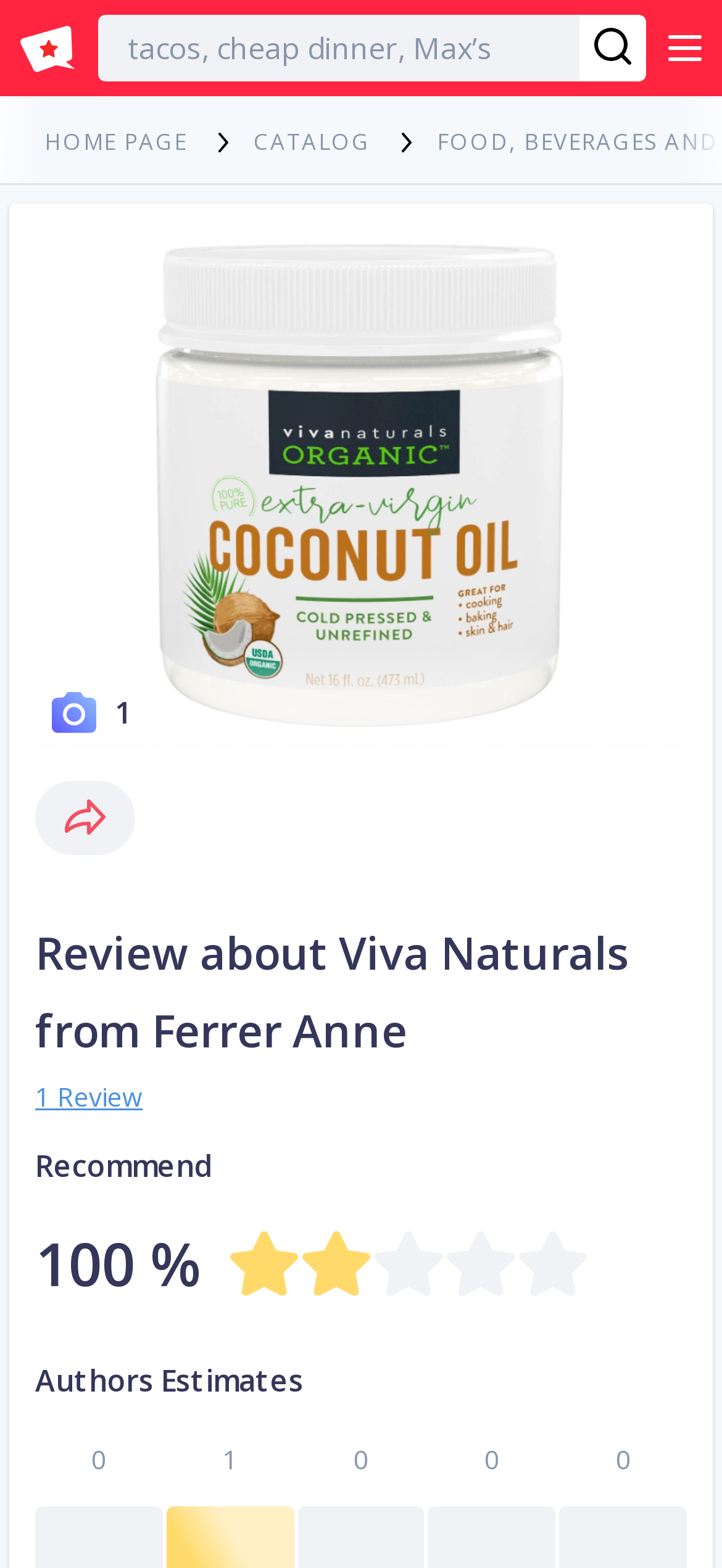What is the percentage of recommendation for Viva Naturals?
Give a single word or phrase as your answer by examining the image.

100 %